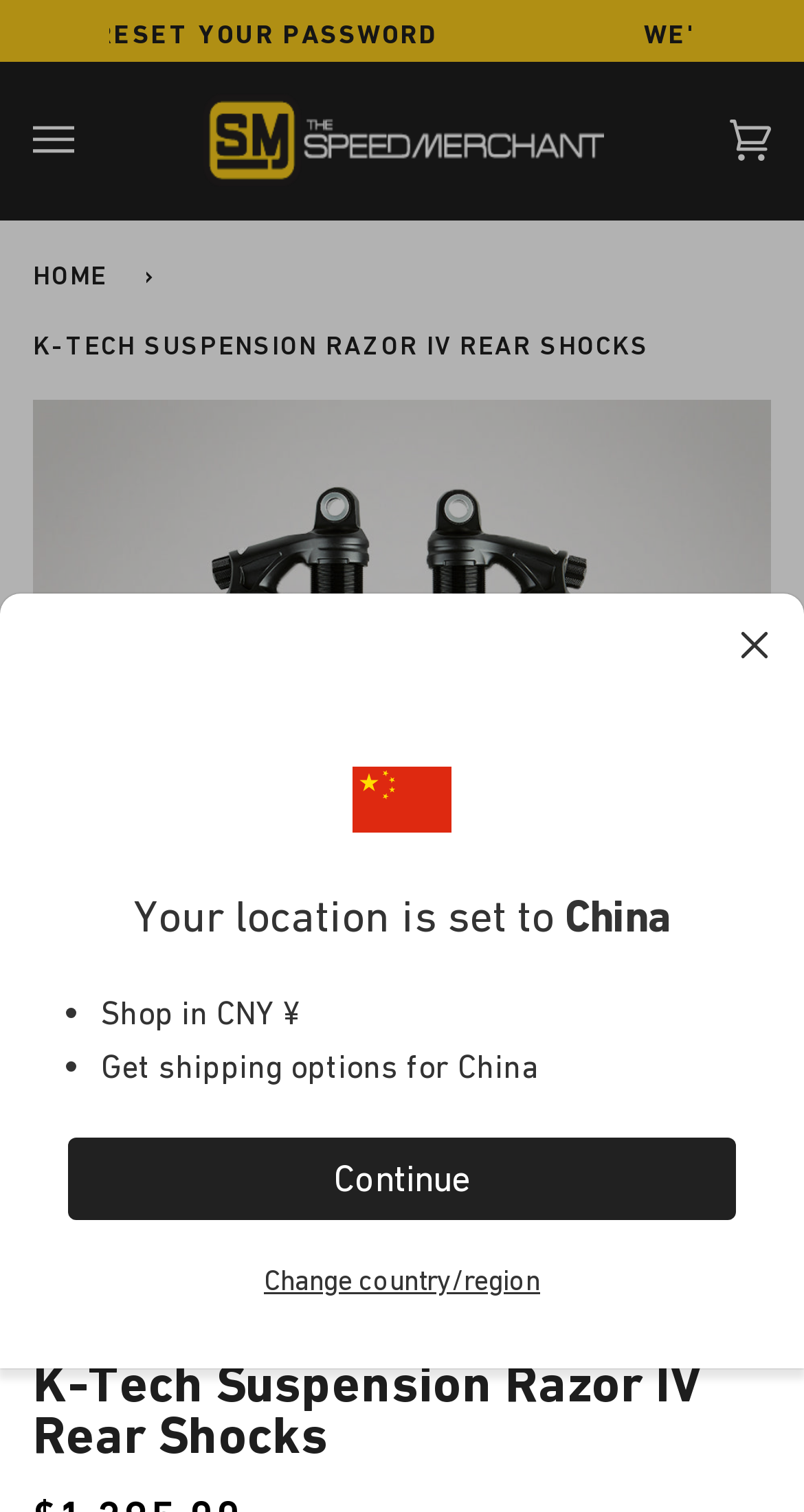Extract the bounding box of the UI element described as: "Zoom Zoom Zoom Zoom Zoom".

[0.041, 0.264, 0.959, 0.752]